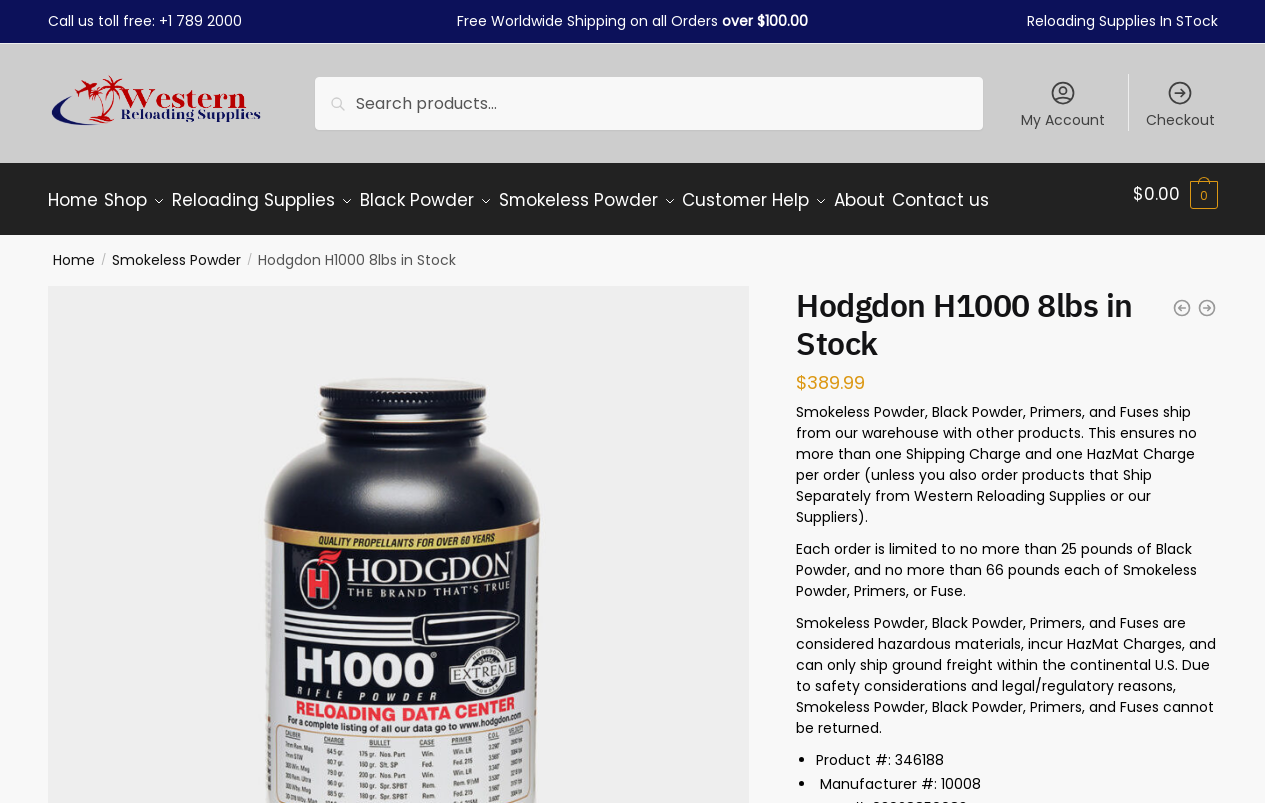Identify the bounding box coordinates of the section to be clicked to complete the task described by the following instruction: "Contact us". The coordinates should be four float numbers between 0 and 1, formatted as [left, top, right, bottom].

[0.739, 0.204, 0.82, 0.279]